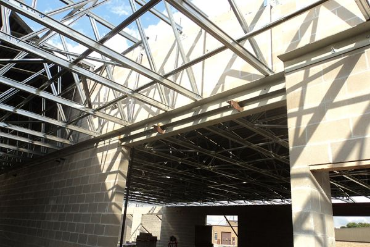What material is used for the overhead support system?
Please respond to the question with a detailed and thorough explanation.

The caption explicitly states that the overhead support system is created using steel joists and light gauge trusses, which provides a robust structure for the building.